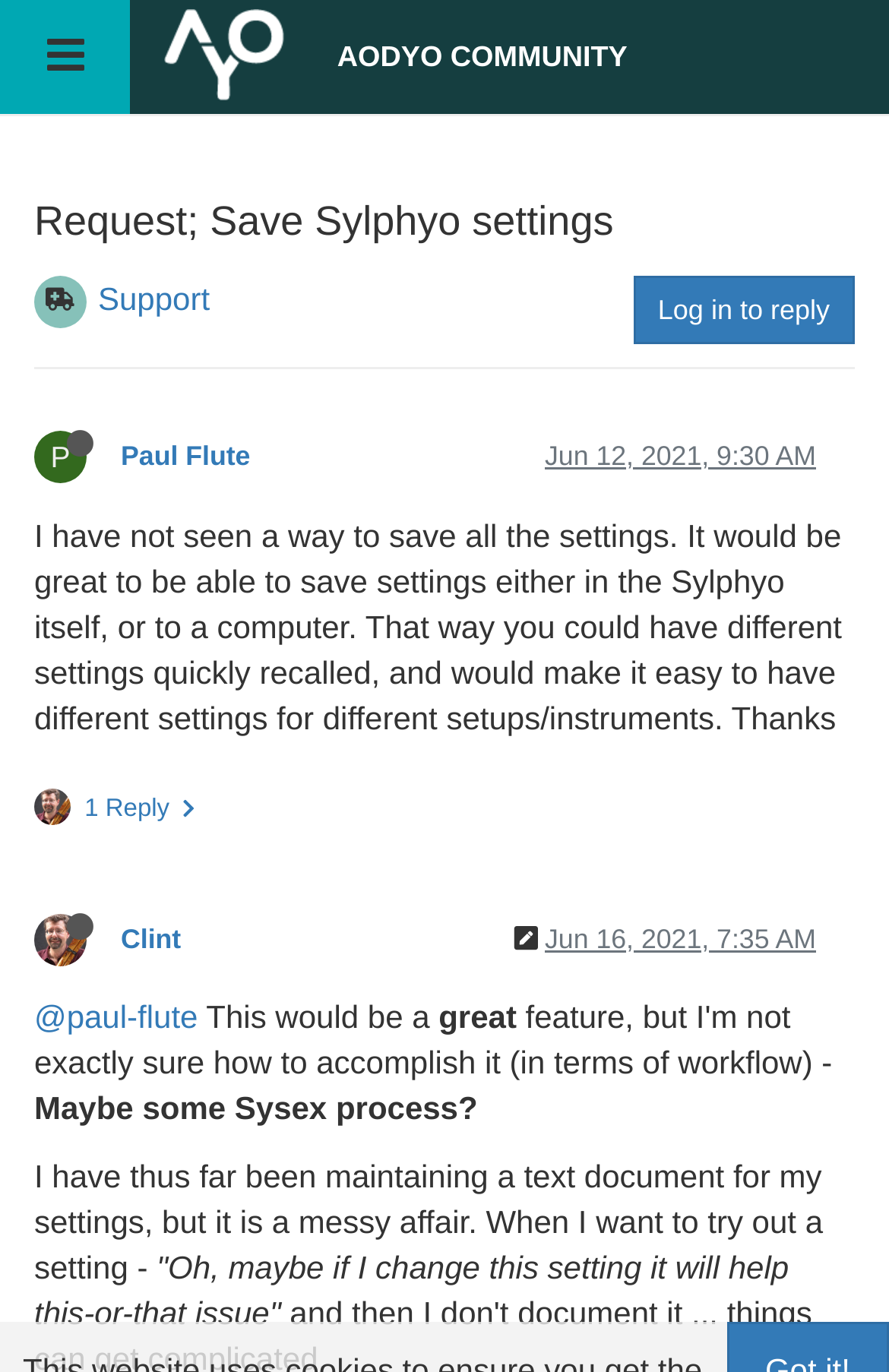Locate the UI element that matches the description parent_node: AODYO COMMUNITY in the webpage screenshot. Return the bounding box coordinates in the format (top-left x, top-left y, bottom-right x, bottom-right y), with values ranging from 0 to 1.

[0.0, 0.0, 0.147, 0.083]